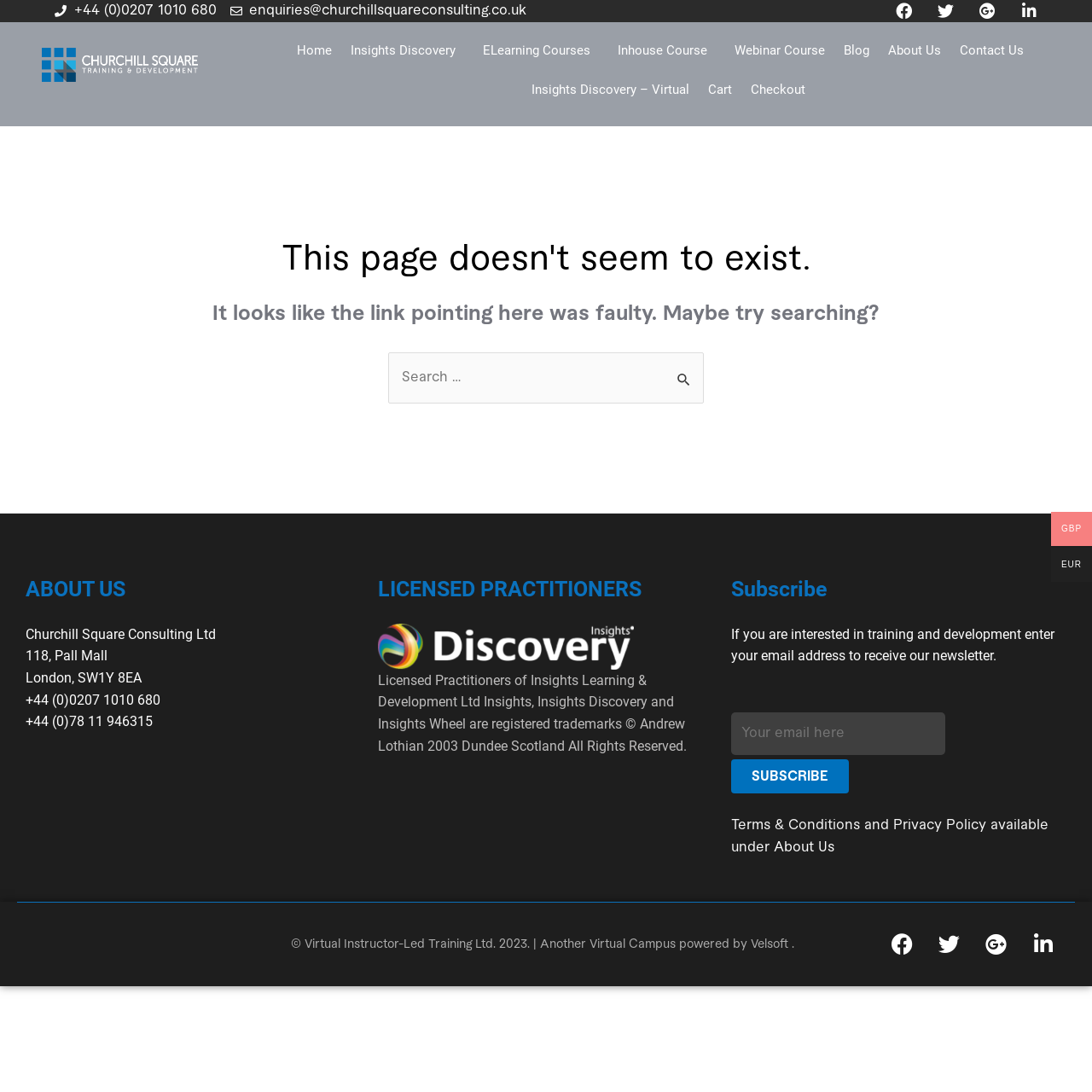Identify and extract the main heading of the webpage.

This page doesn't seem to exist.